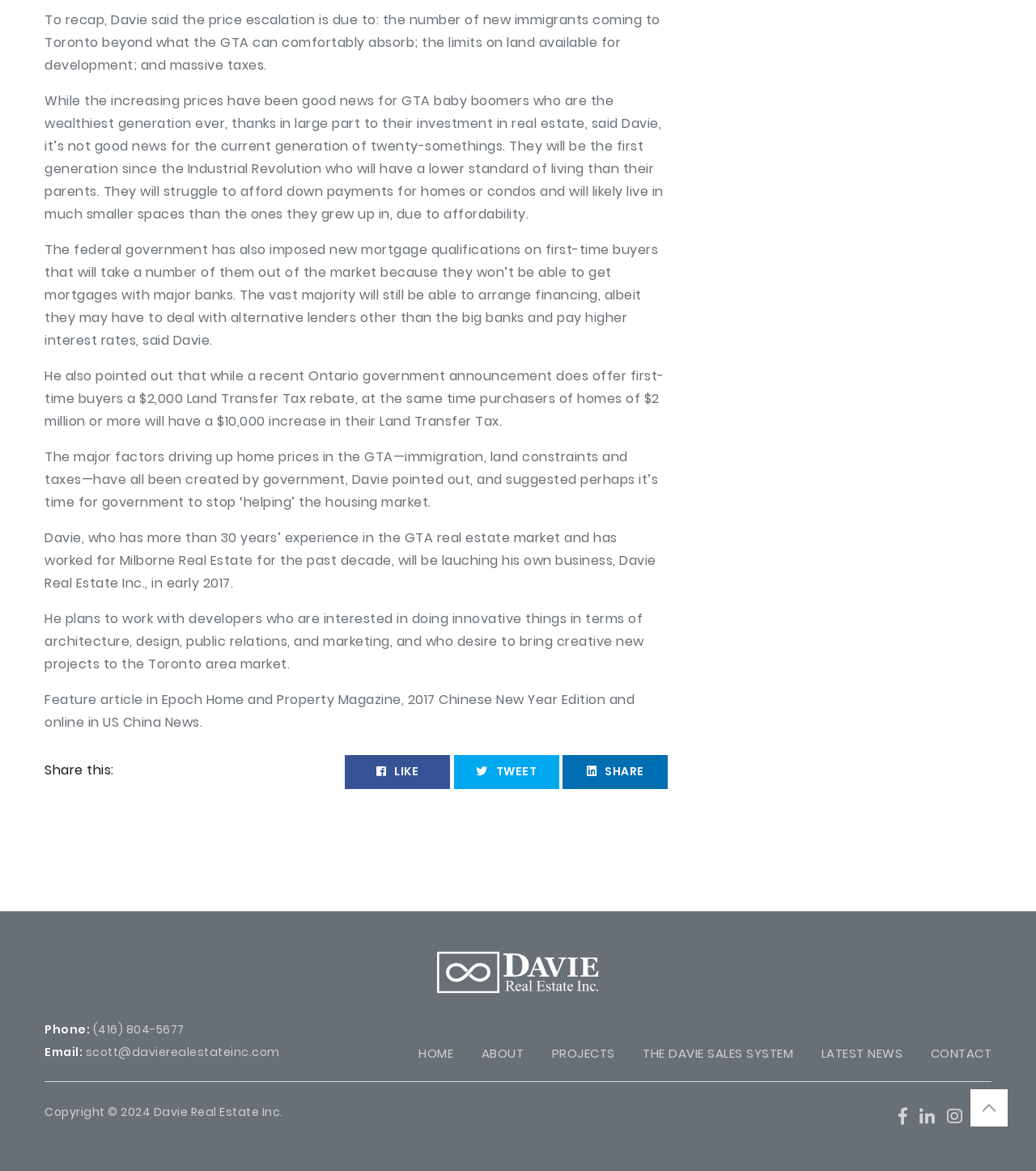What is the name of the magazine where Davie's feature article was published?
Provide a thorough and detailed answer to the question.

The answer can be found in the text 'Feature article in Epoch Home and Property Magazine, 2017 Chinese New Year Edition and online in US China News.' which mentions the name of the magazine where Davie's feature article was published.